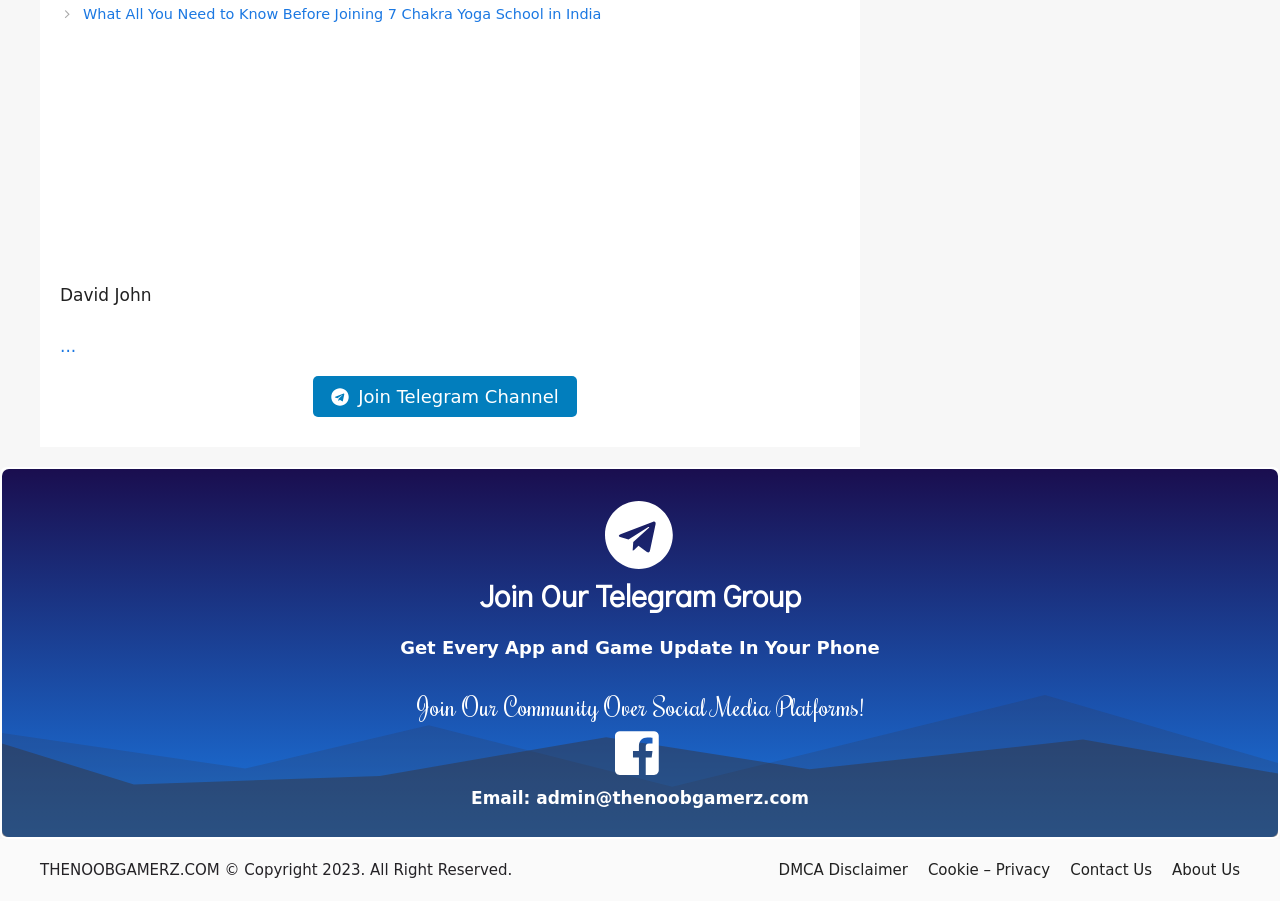What is the copyright year mentioned on the webpage?
From the screenshot, supply a one-word or short-phrase answer.

2023